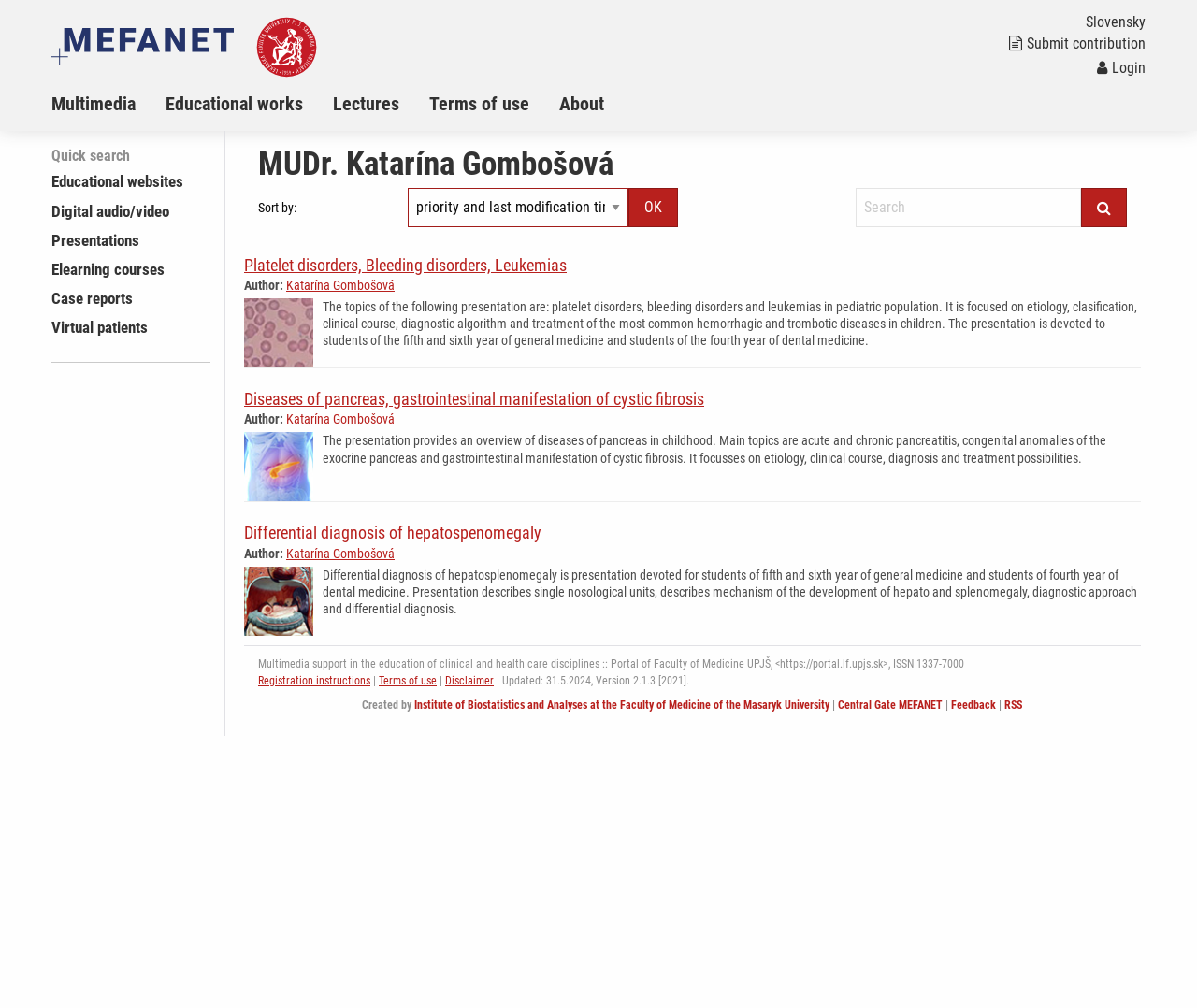Give the bounding box coordinates for the element described by: "Terms of use".

[0.316, 0.669, 0.365, 0.682]